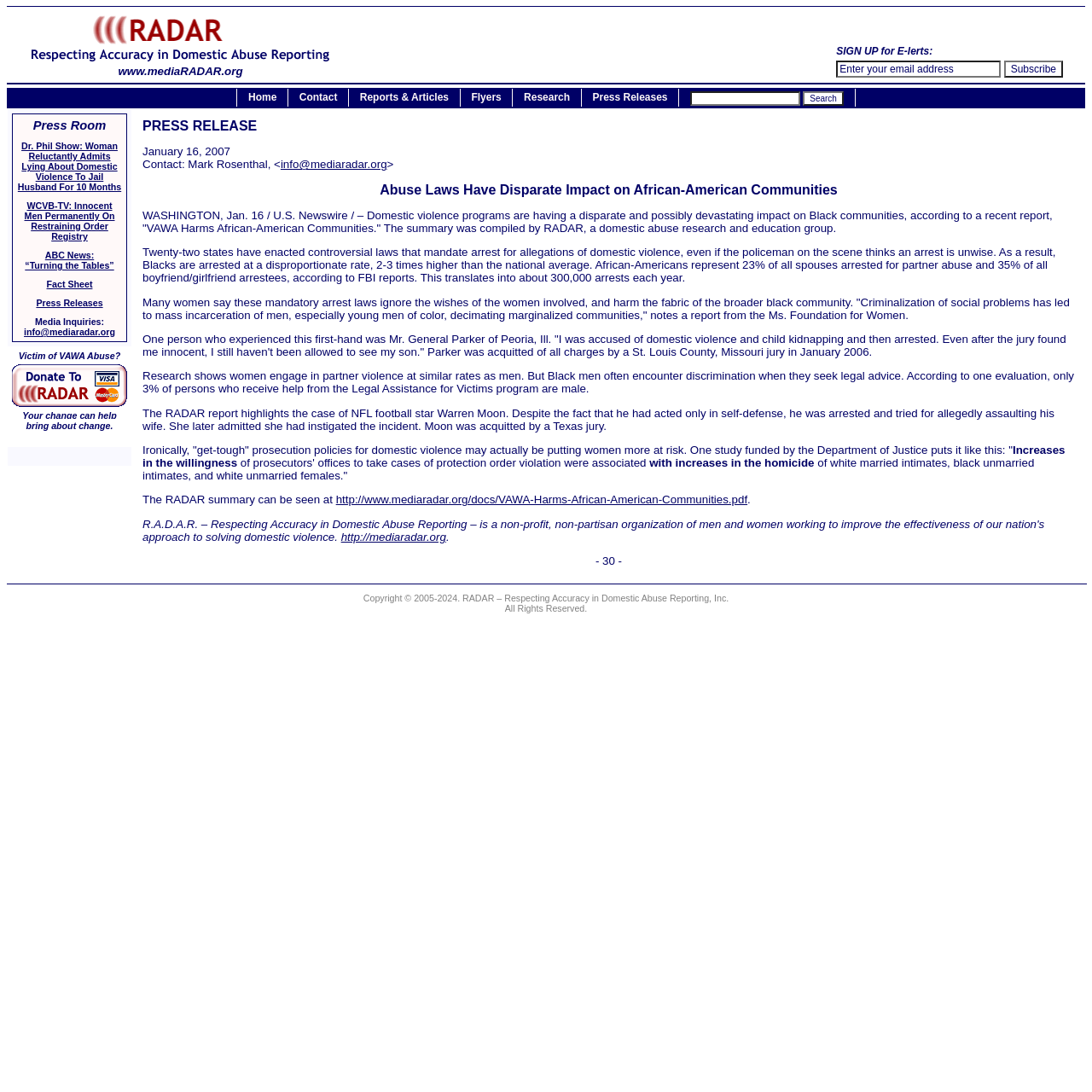Find the bounding box coordinates of the element to click in order to complete this instruction: "Contact us". The bounding box coordinates must be four float numbers between 0 and 1, denoted as [left, top, right, bottom].

[0.264, 0.082, 0.32, 0.097]